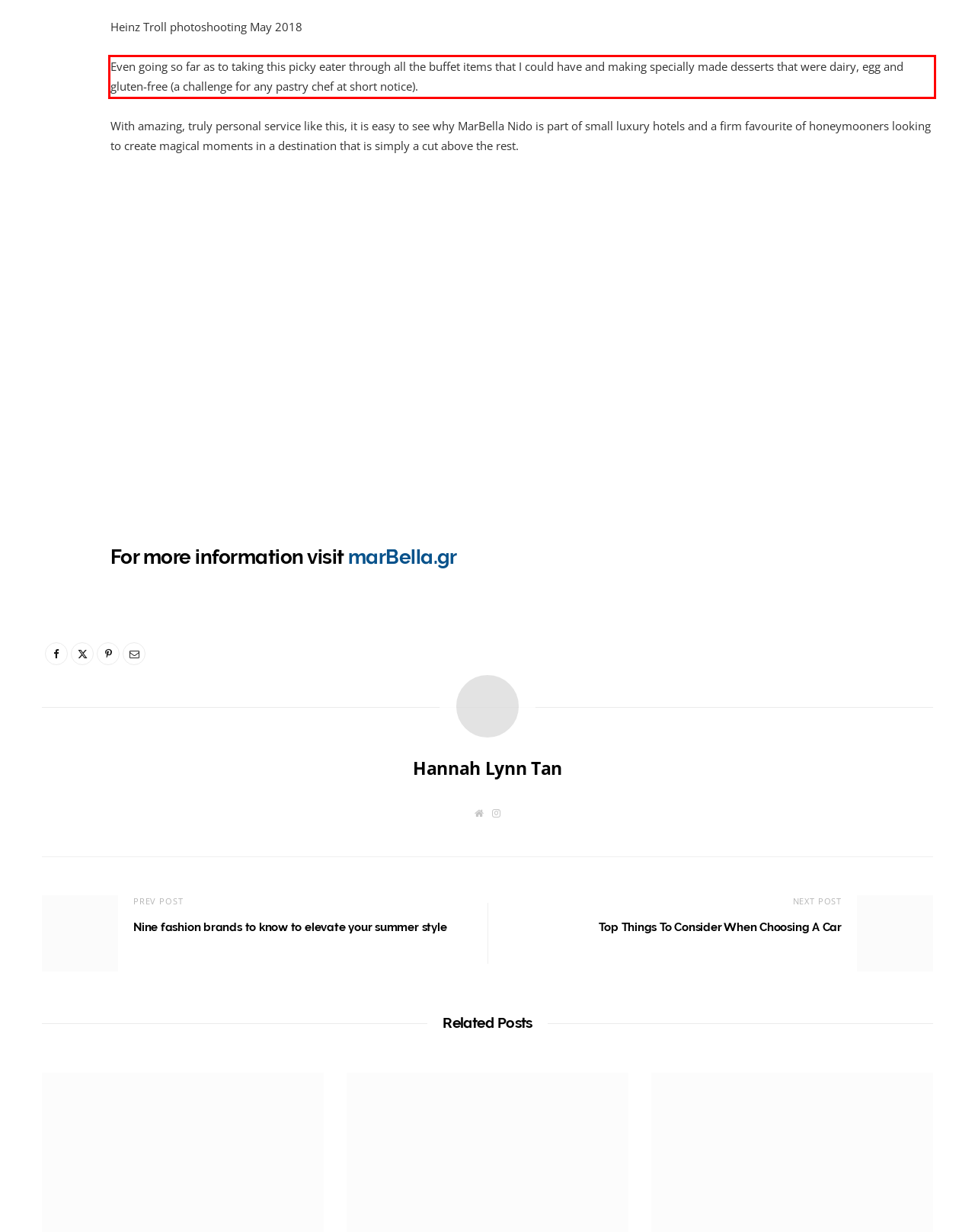Using the provided webpage screenshot, recognize the text content in the area marked by the red bounding box.

Even going so far as to taking this picky eater through all the buffet items that I could have and making specially made desserts that were dairy, egg and gluten-free (a challenge for any pastry chef at short notice).